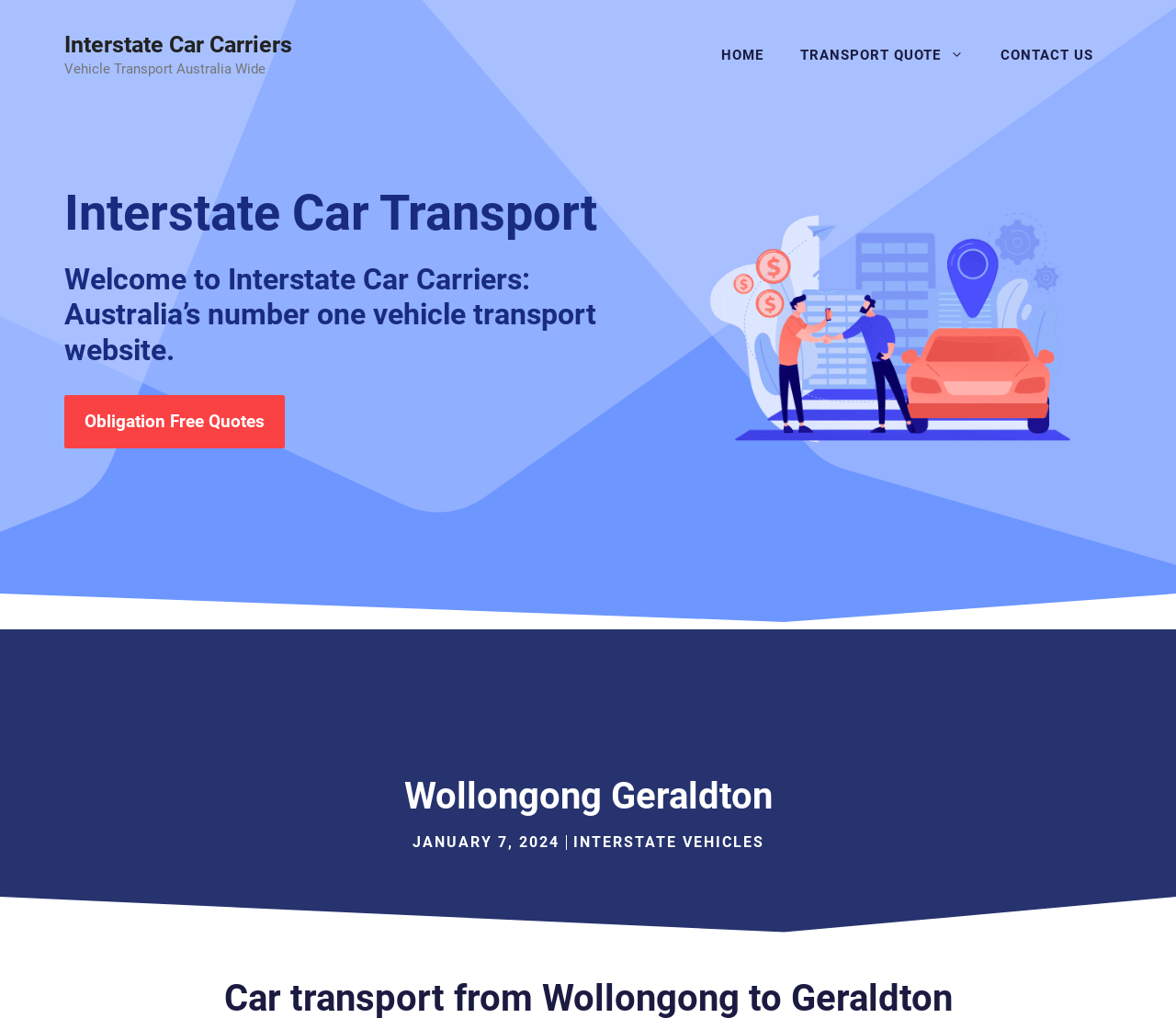Given the webpage screenshot and the description, determine the bounding box coordinates (top-left x, top-left y, bottom-right x, bottom-right y) that define the location of the UI element matching this description: Obligation Free Quotes

[0.055, 0.388, 0.242, 0.441]